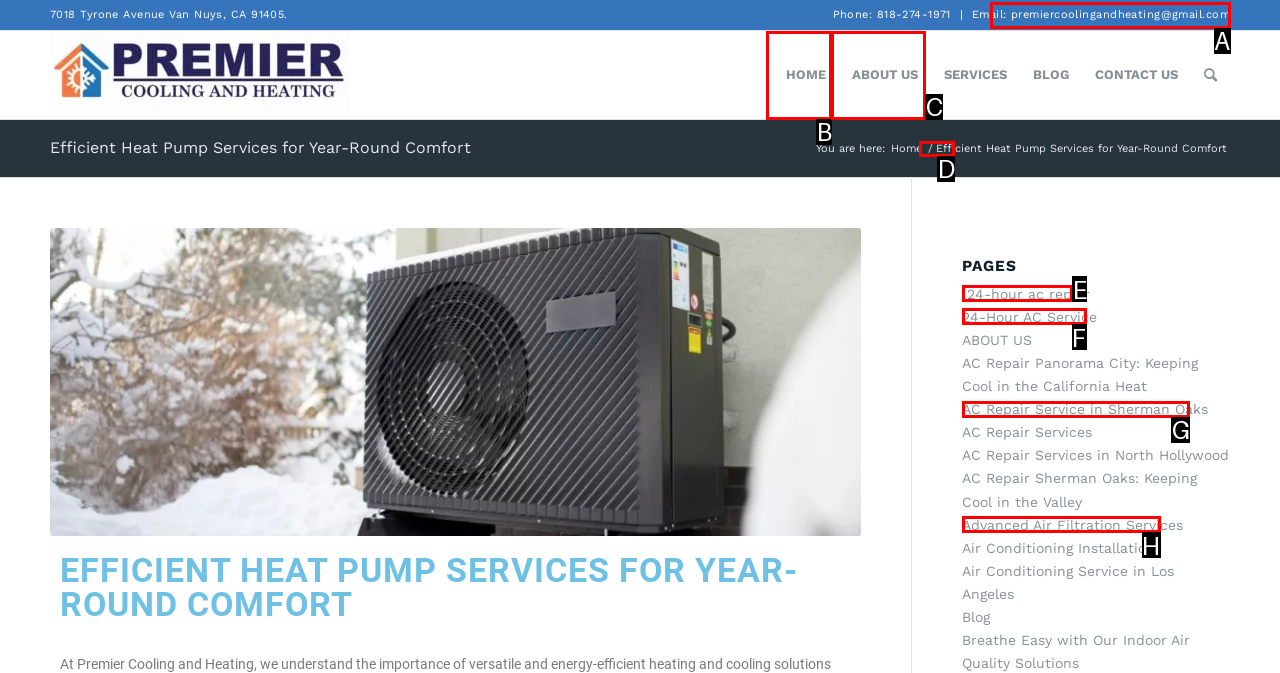Determine which option fits the following description: 24-Hour AC Service
Answer with the corresponding option's letter directly.

F